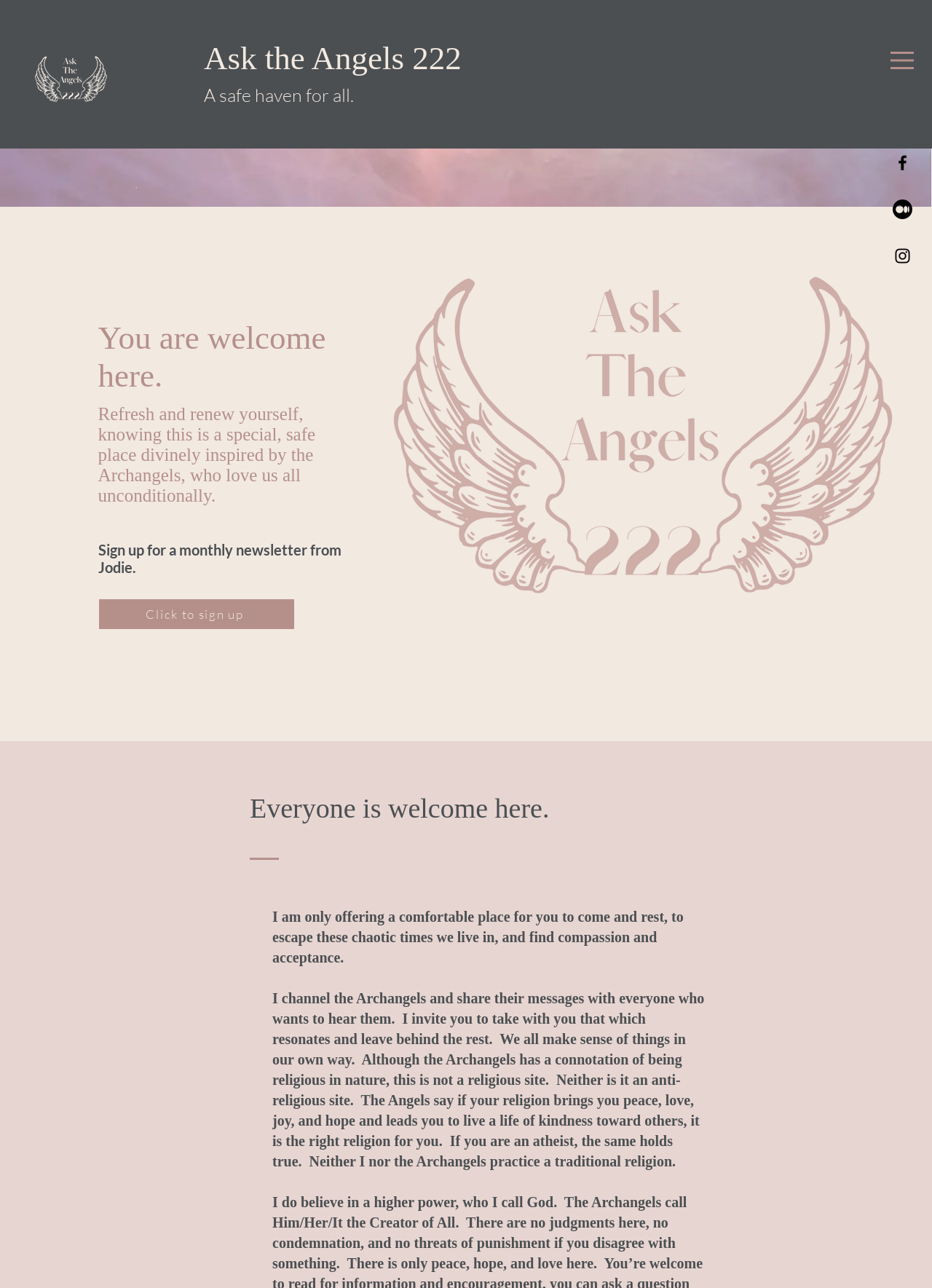Determine the main heading of the webpage and generate its text.

You are welcome here. 